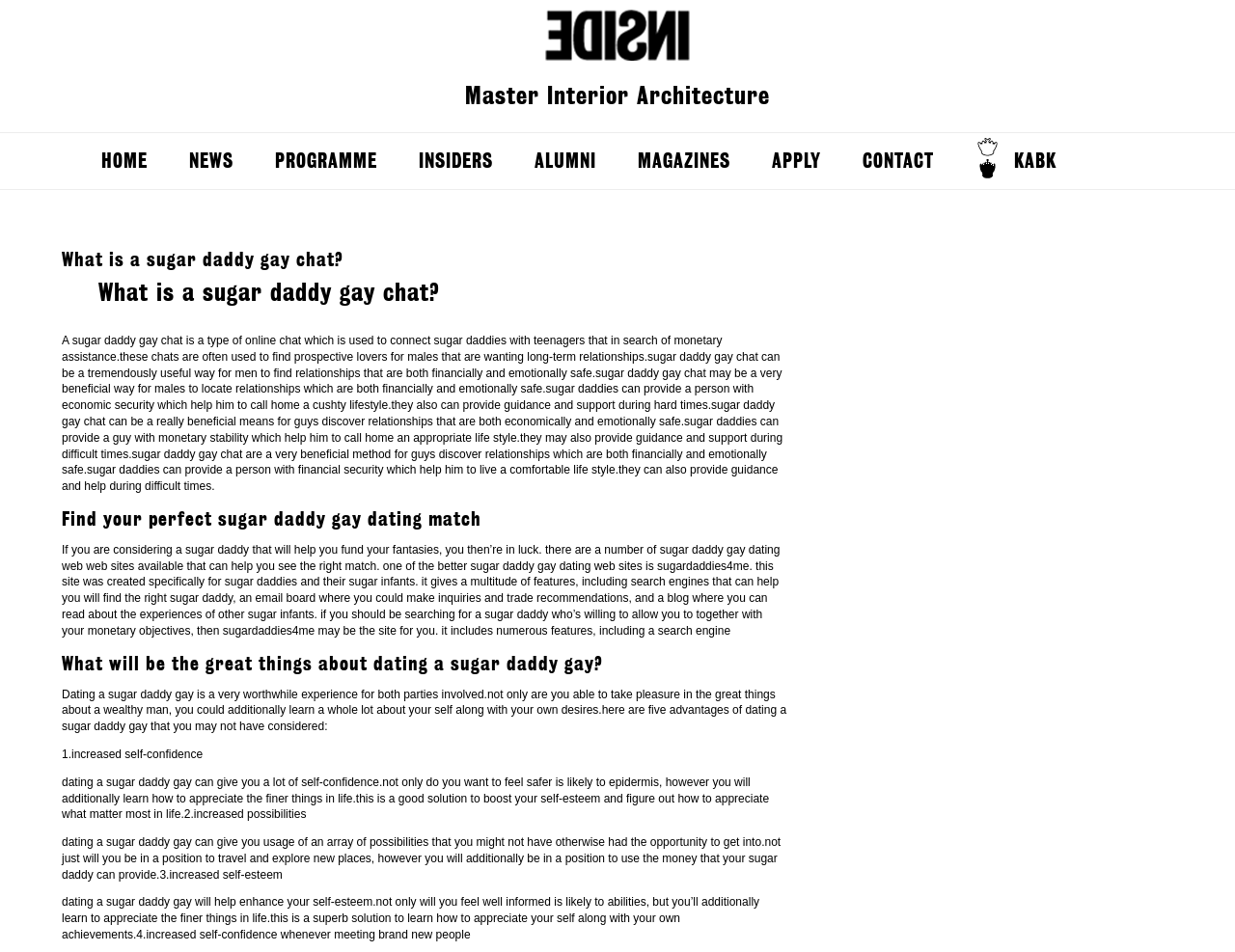Use one word or a short phrase to answer the question provided: 
What is the theme of the webpage?

Sugar daddy gay dating